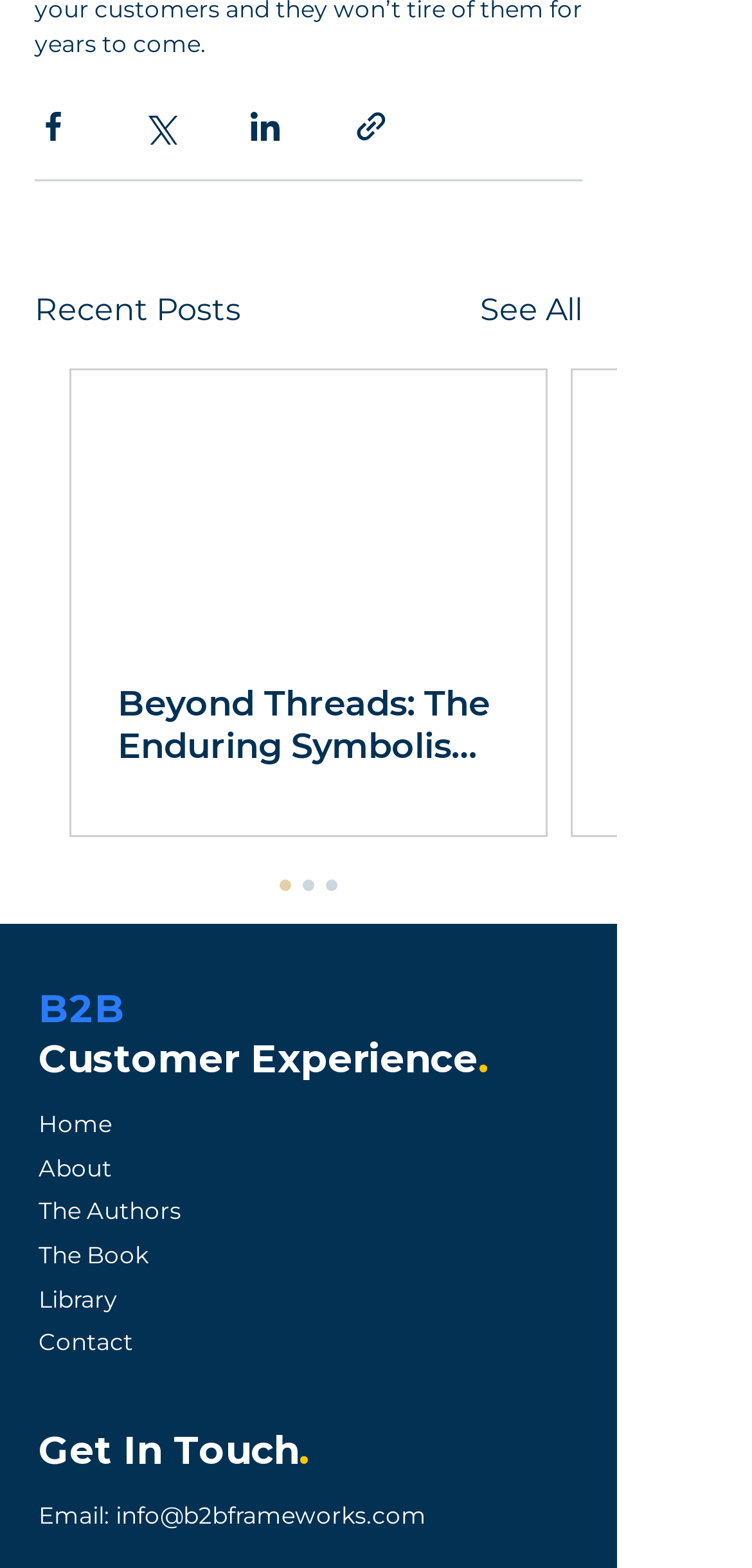Can you pinpoint the bounding box coordinates for the clickable element required for this instruction: "Share via Facebook"? The coordinates should be four float numbers between 0 and 1, i.e., [left, top, right, bottom].

[0.046, 0.069, 0.095, 0.092]